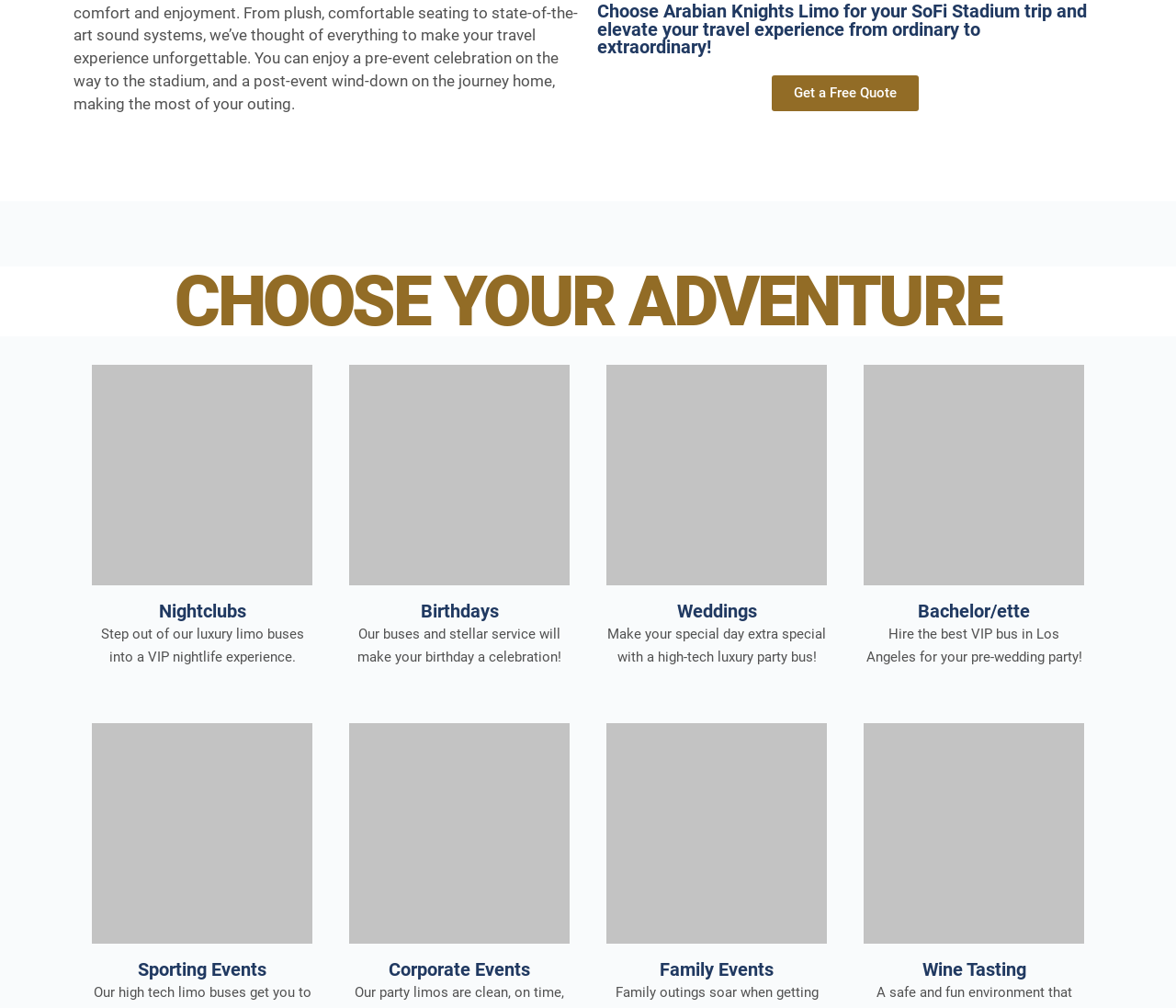Please provide the bounding box coordinates for the element that needs to be clicked to perform the instruction: "Search for something on the website". The coordinates must consist of four float numbers between 0 and 1, formatted as [left, top, right, bottom].

None